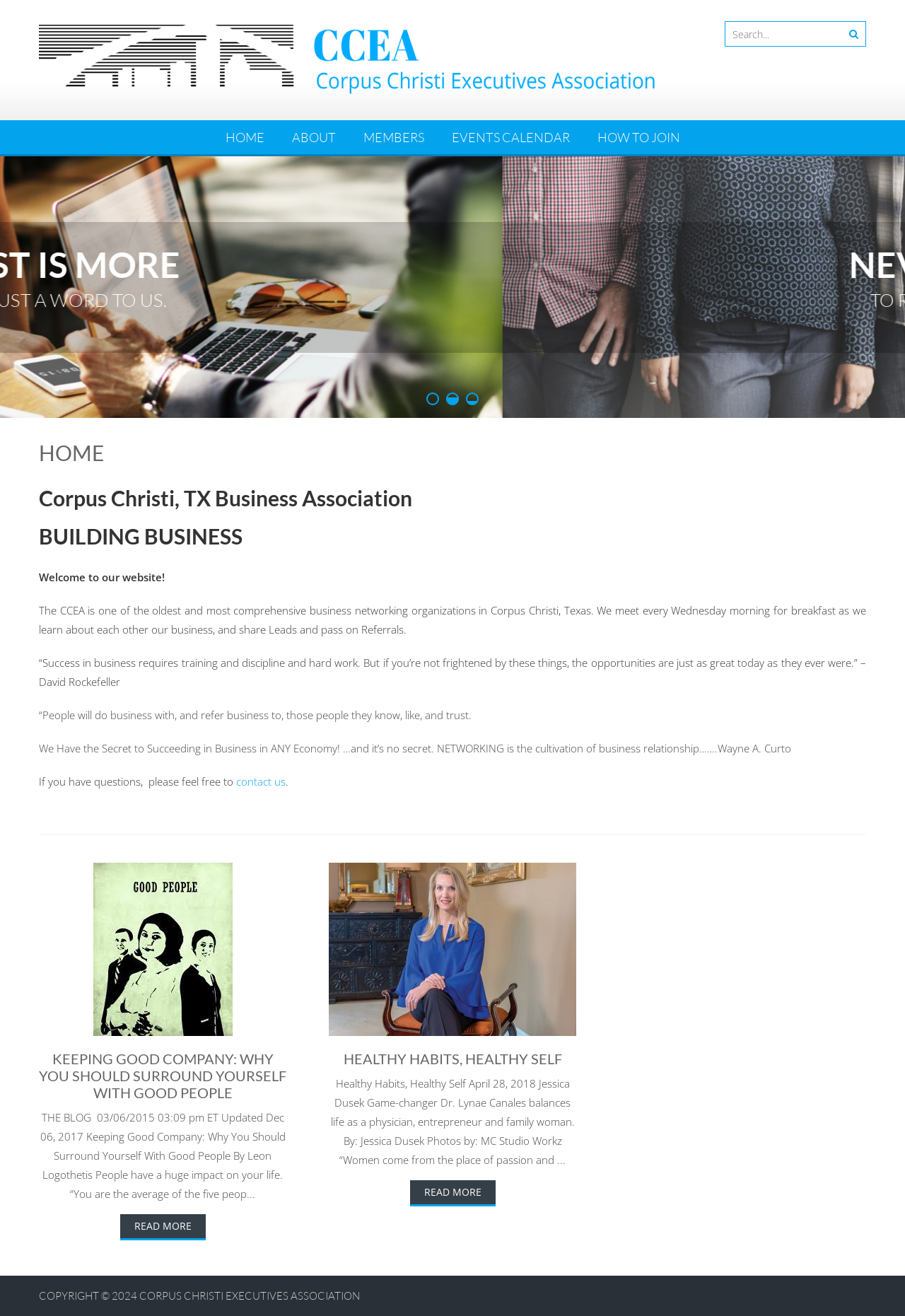Specify the bounding box coordinates of the area to click in order to execute this command: 'Read more about Healthy Habits, Healthy Self'. The coordinates should consist of four float numbers ranging from 0 to 1, and should be formatted as [left, top, right, bottom].

[0.453, 0.897, 0.547, 0.917]